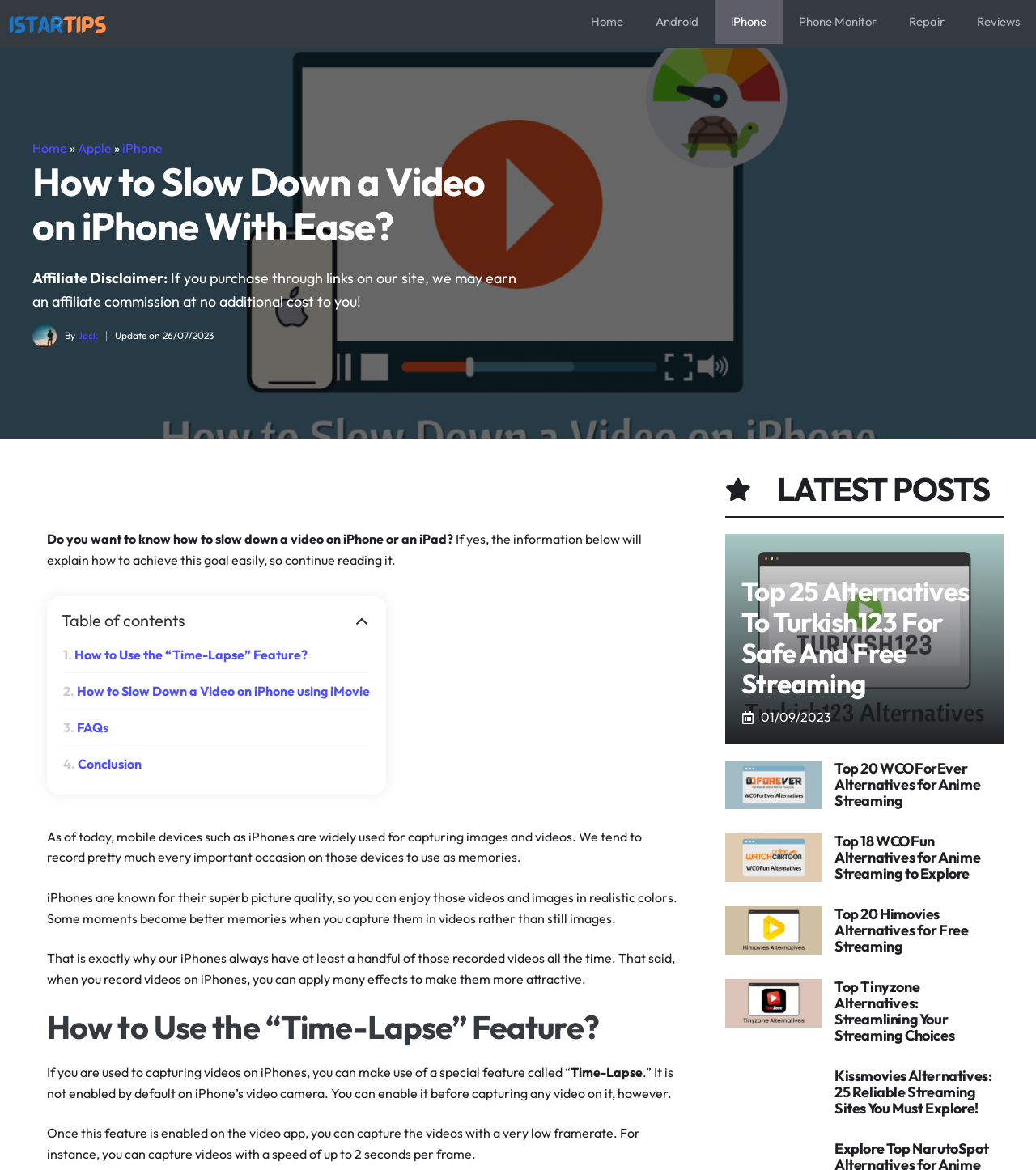Please find the bounding box coordinates of the element that needs to be clicked to perform the following instruction: "Click on the 'Home' link". The bounding box coordinates should be four float numbers between 0 and 1, represented as [left, top, right, bottom].

[0.555, 0.0, 0.617, 0.037]